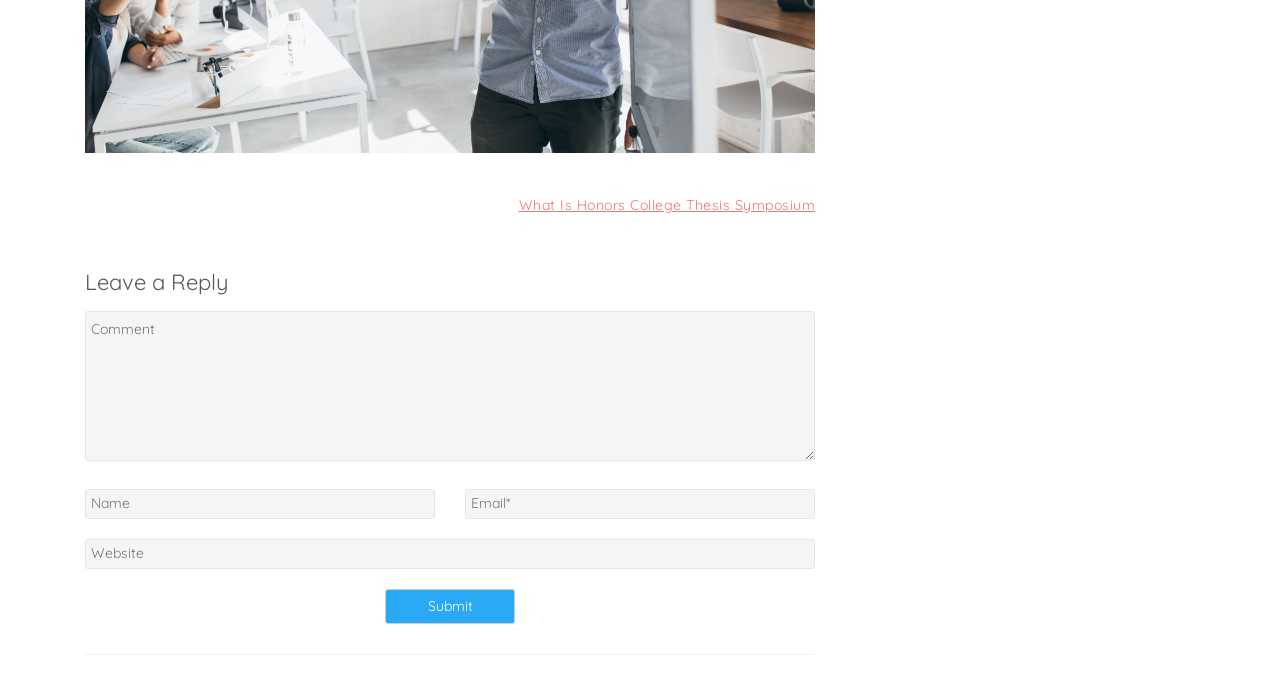What is the required field in the comment section?
Using the details from the image, give an elaborate explanation to answer the question.

The 'Email*' field has an asterisk symbol, which typically indicates that it is a required field. This means that the user must enter an email address in order to submit a comment.